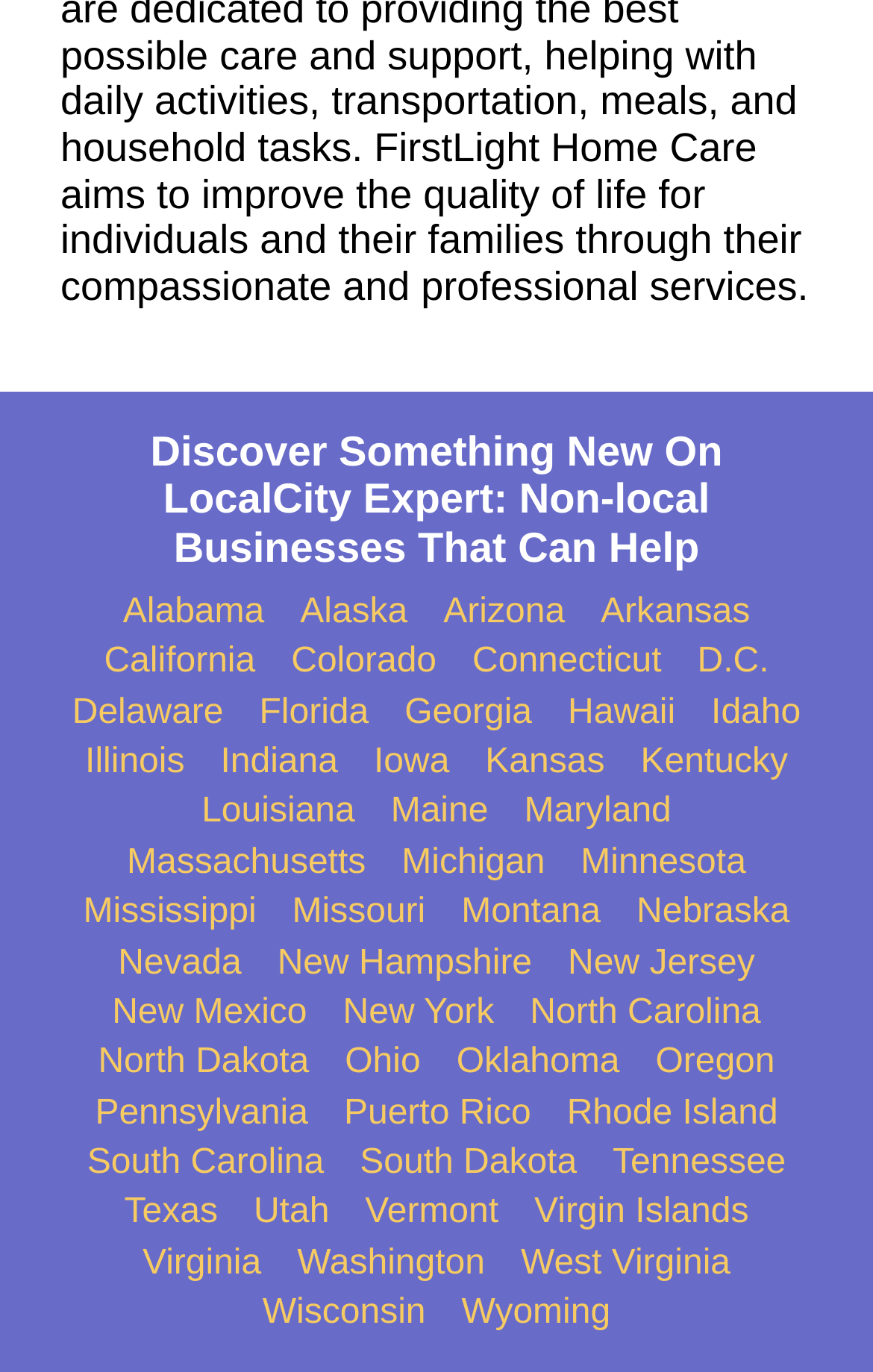Determine the bounding box coordinates of the section to be clicked to follow the instruction: "Explore California". The coordinates should be given as four float numbers between 0 and 1, formatted as [left, top, right, bottom].

[0.119, 0.468, 0.293, 0.498]